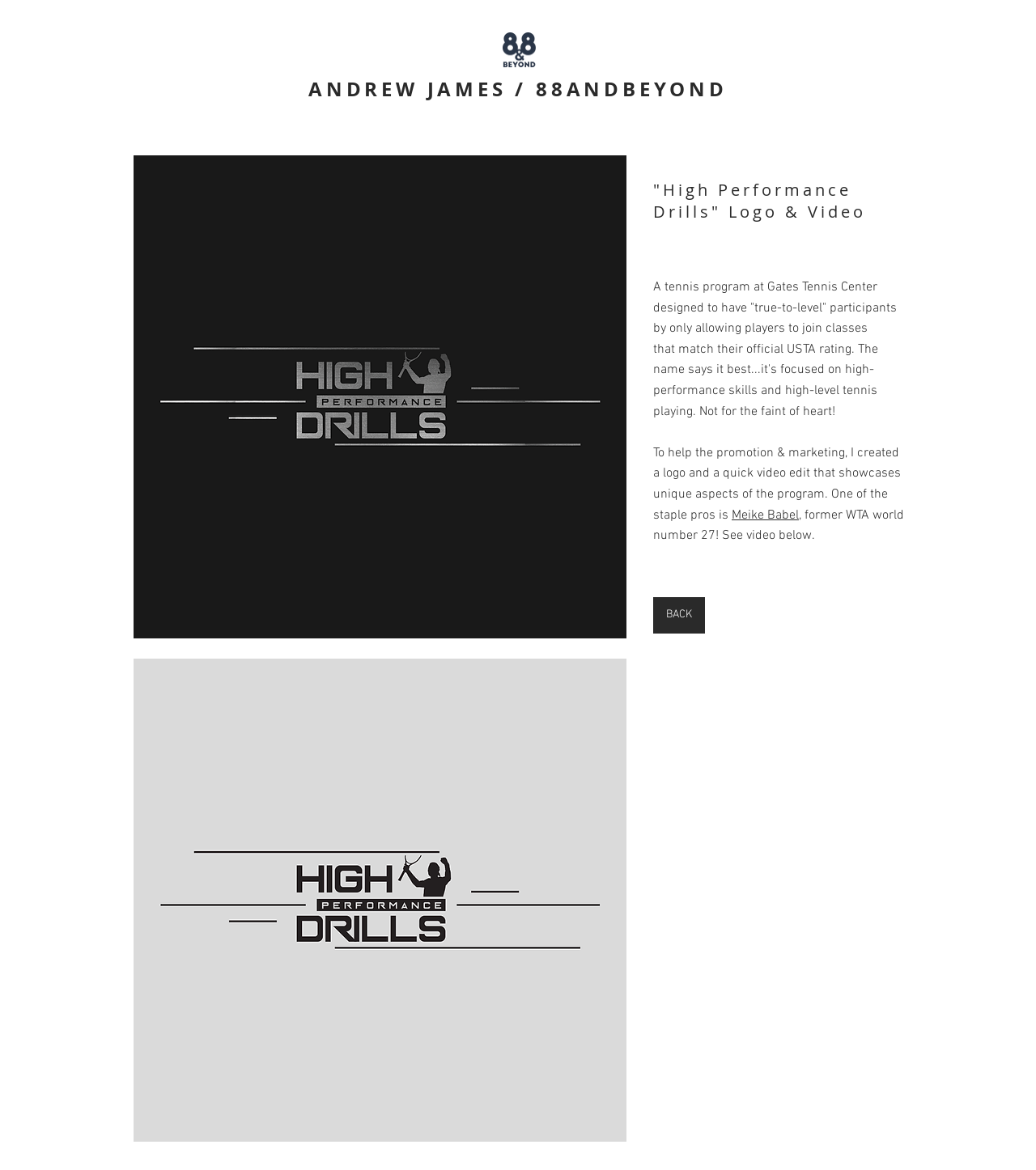Given the element description, predict the bounding box coordinates in the format (top-left x, top-left y, bottom-right x, bottom-right y), using floating point numbers between 0 and 1: Meike Babel

[0.706, 0.433, 0.771, 0.447]